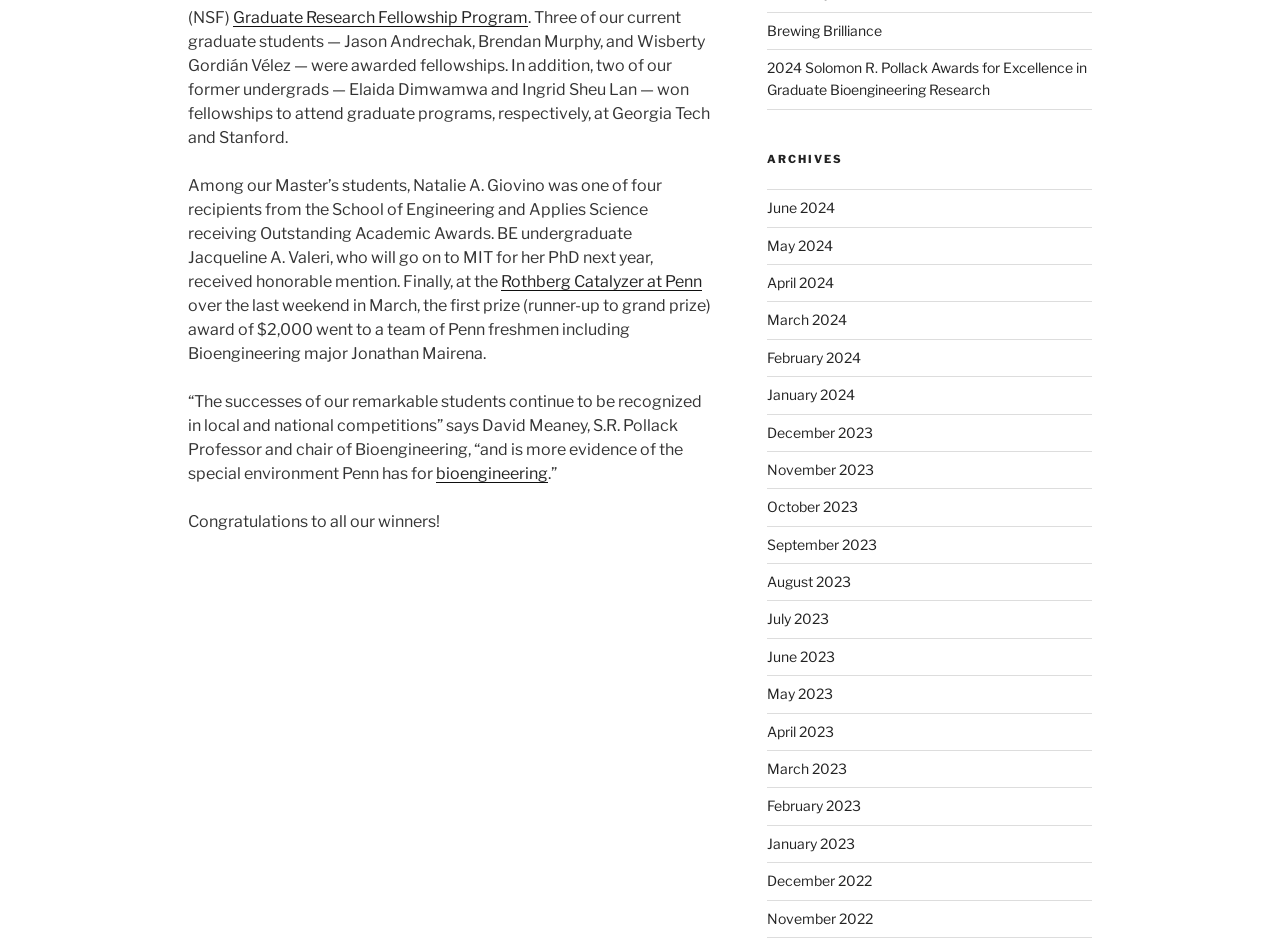Determine the bounding box coordinates of the UI element described by: "bioengineering".

[0.341, 0.489, 0.428, 0.509]